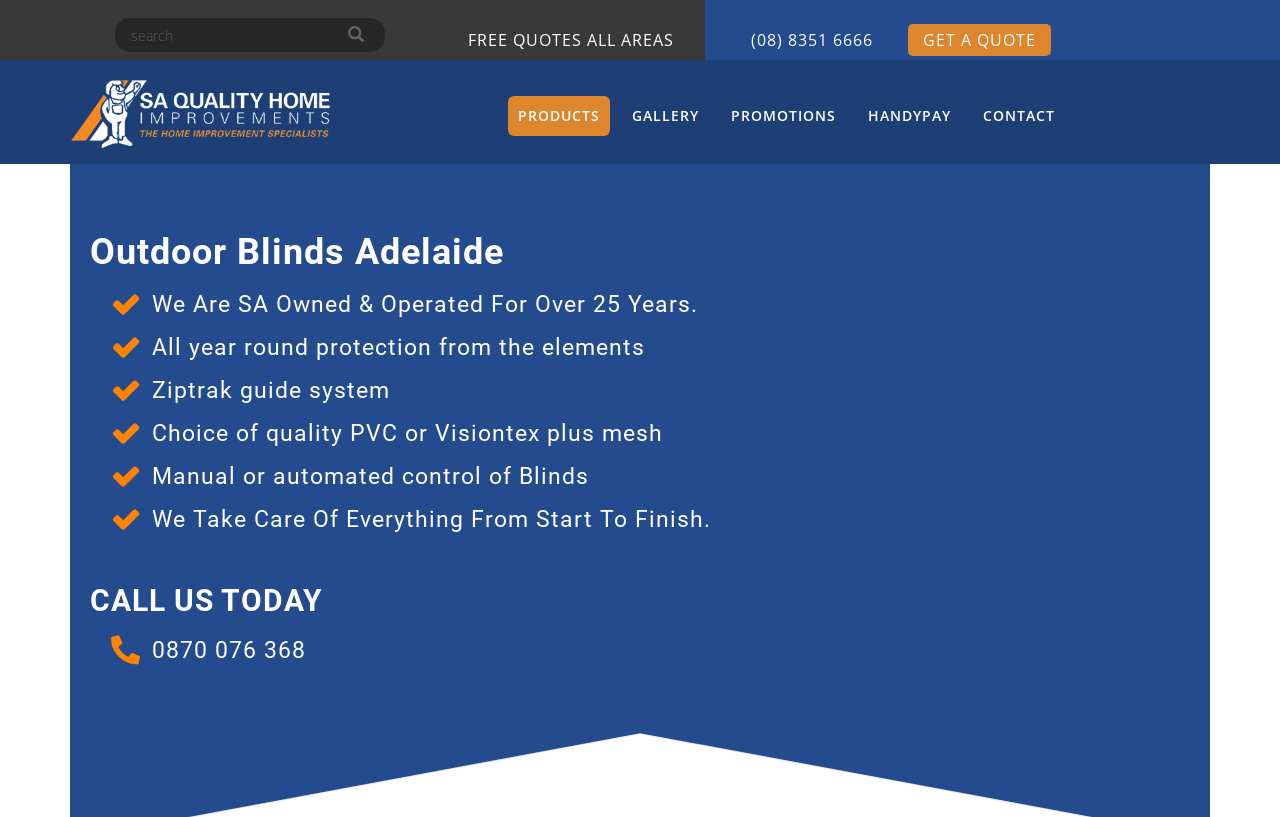How can I contact the company?
Using the image as a reference, give an elaborate response to the question.

The contact information can be found on the webpage, specifically the link '(08) 8351 6666' which provides a phone number to contact the company.